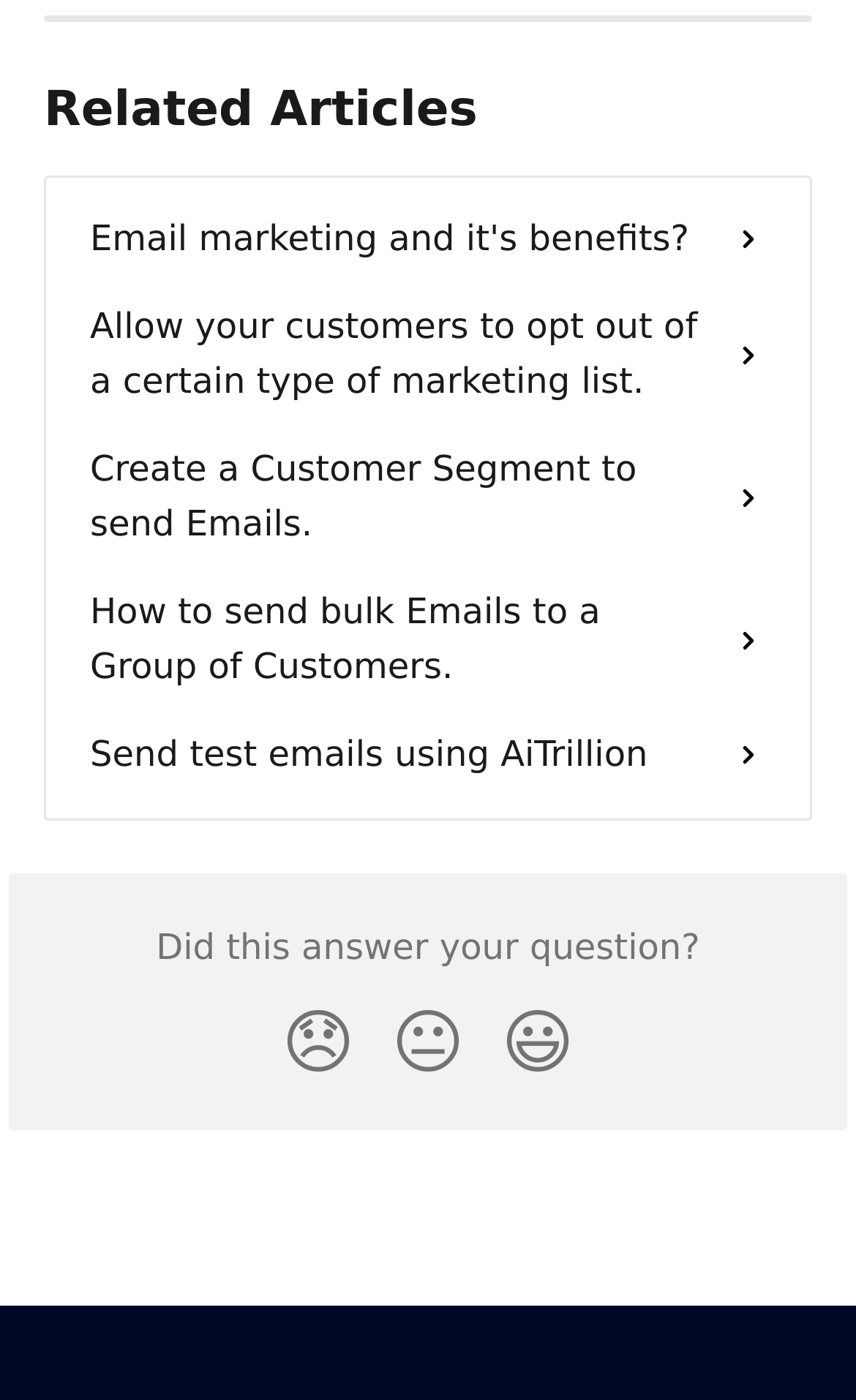Please identify the bounding box coordinates of the element on the webpage that should be clicked to follow this instruction: "Click on the 'Neutral Reaction' button". The bounding box coordinates should be given as four float numbers between 0 and 1, formatted as [left, top, right, bottom].

[0.436, 0.702, 0.564, 0.789]